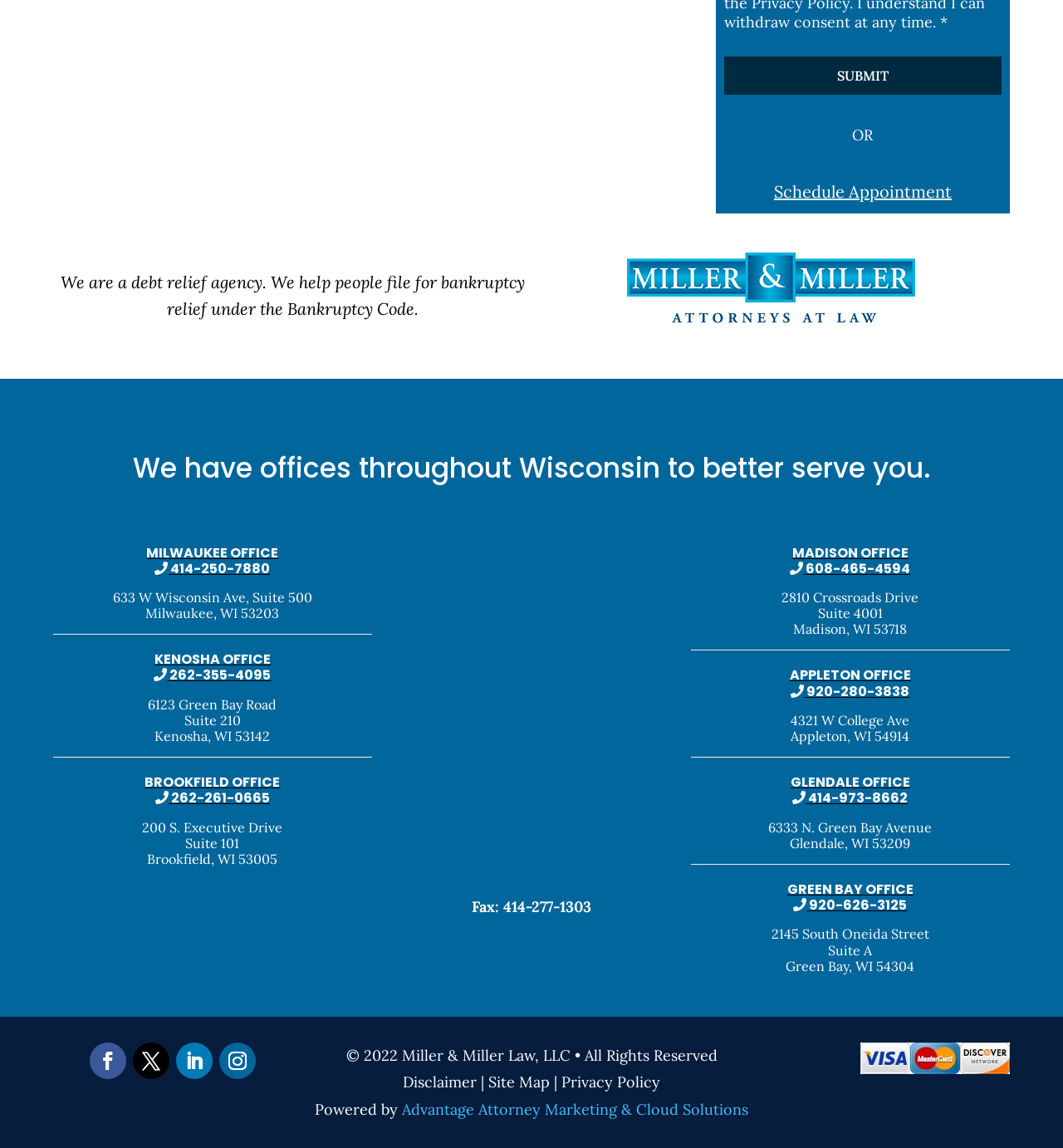Please identify the coordinates of the bounding box that should be clicked to fulfill this instruction: "Visit the MILWAUKEE OFFICE page".

[0.138, 0.473, 0.262, 0.49]